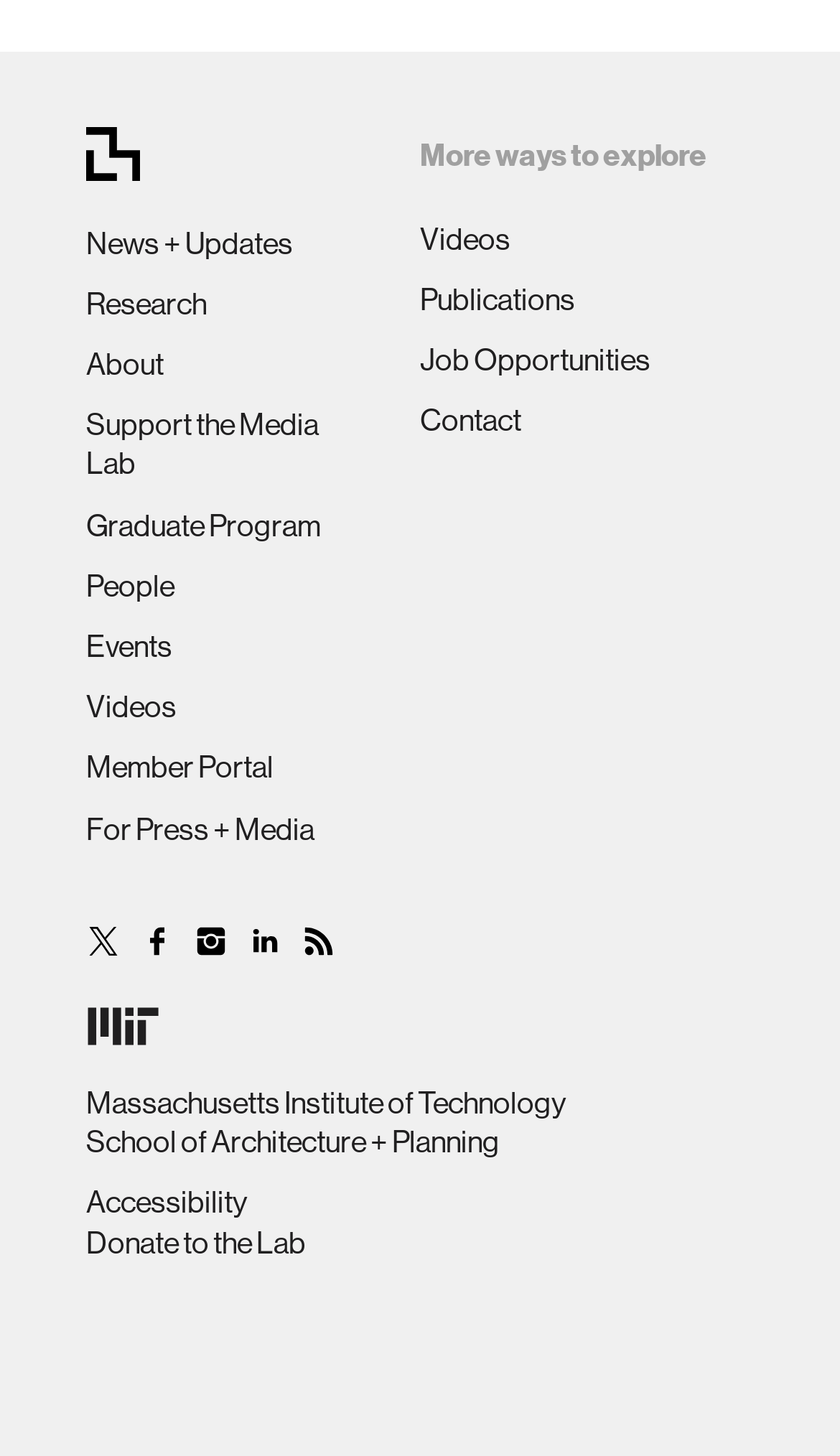Please locate the bounding box coordinates of the element that should be clicked to achieve the given instruction: "Contact the Media Lab".

[0.5, 0.277, 0.621, 0.301]